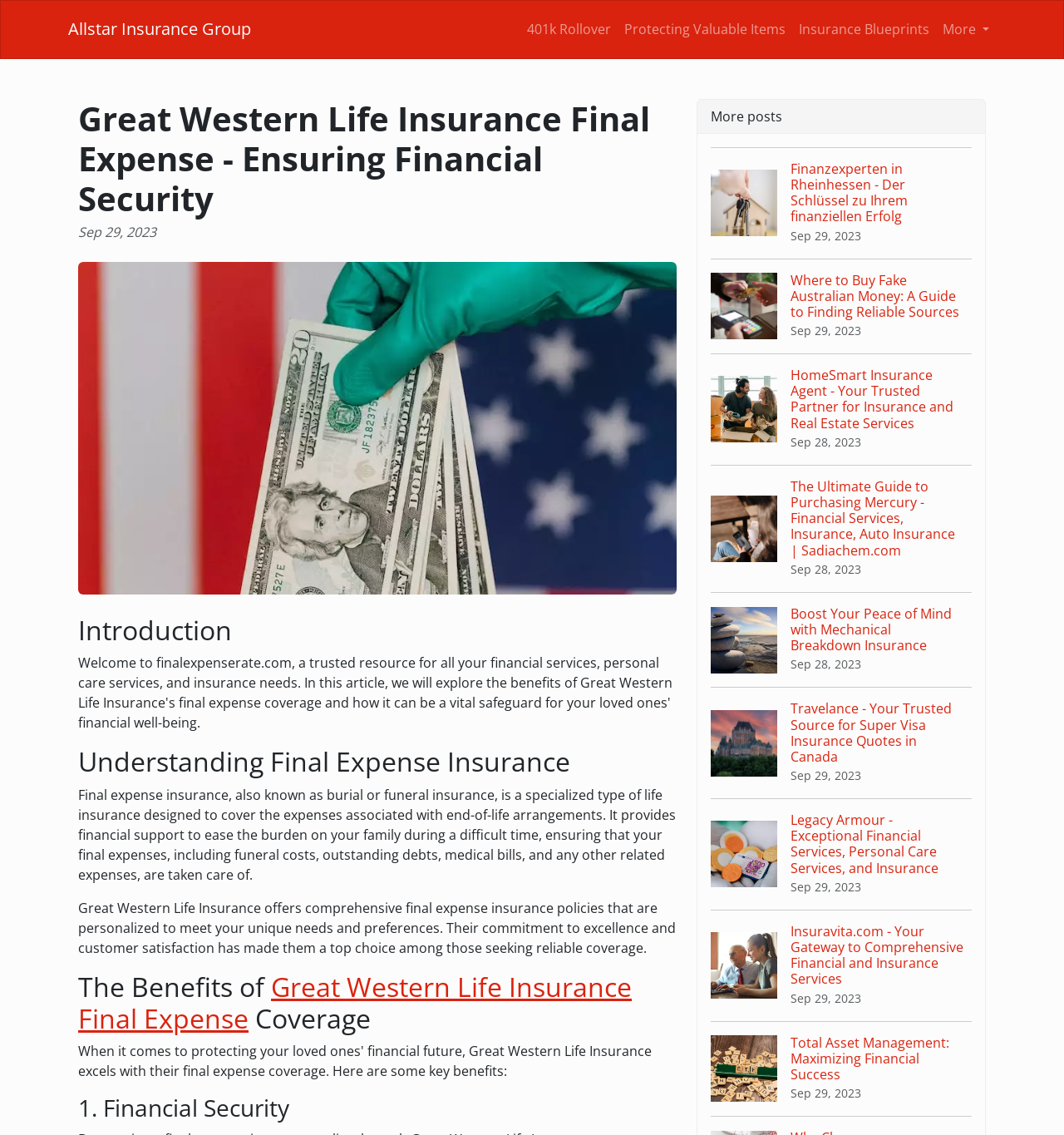Identify the bounding box coordinates of the clickable region to carry out the given instruction: "Read more about 'Great Western Life Insurance Final Expense'".

[0.073, 0.853, 0.594, 0.913]